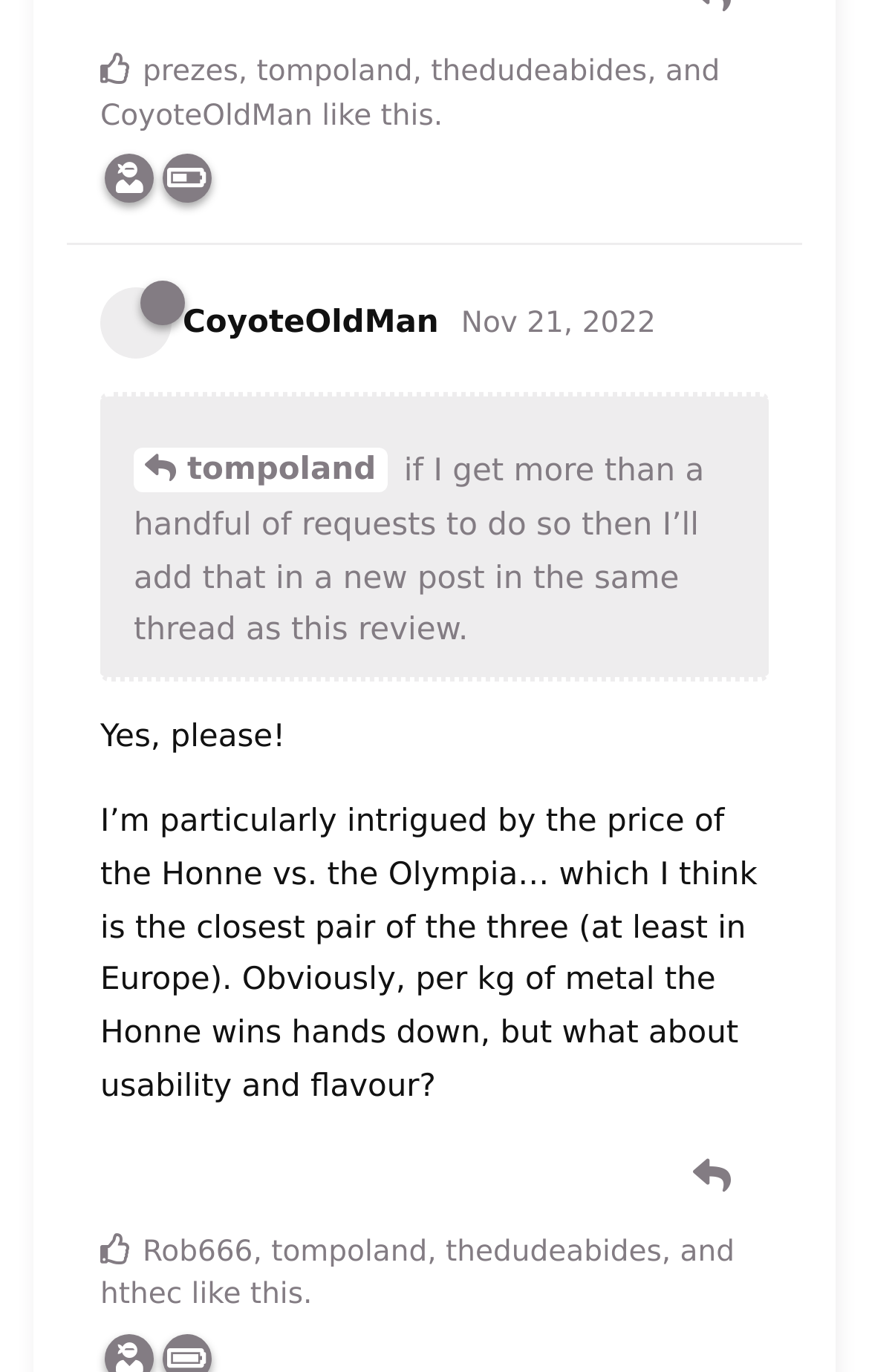Answer the question using only a single word or phrase: 
How many users are mentioned in this post?

5